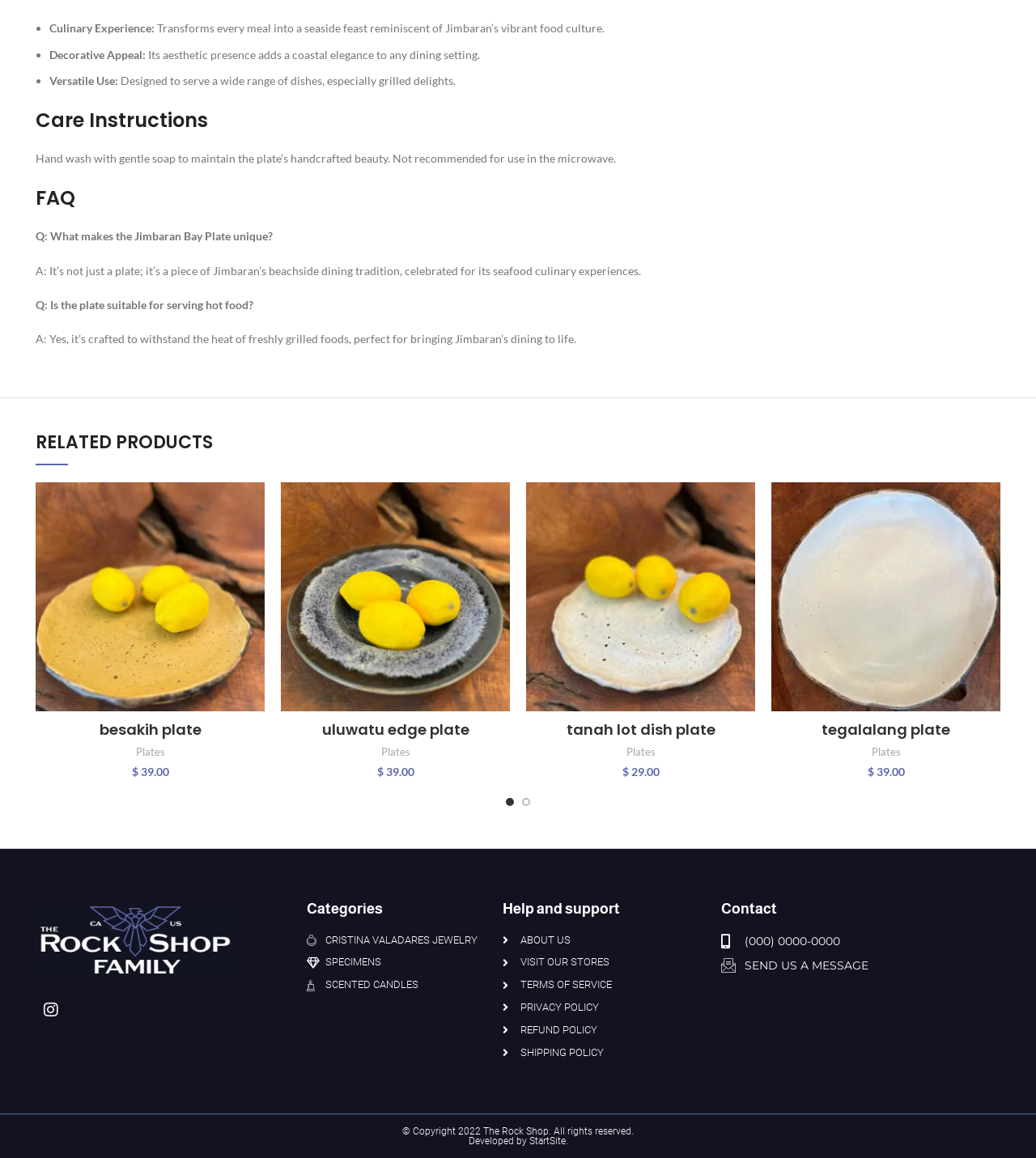How should the Jimbaran Bay Plate be washed?
Answer with a single word or phrase by referring to the visual content.

Hand wash with gentle soap